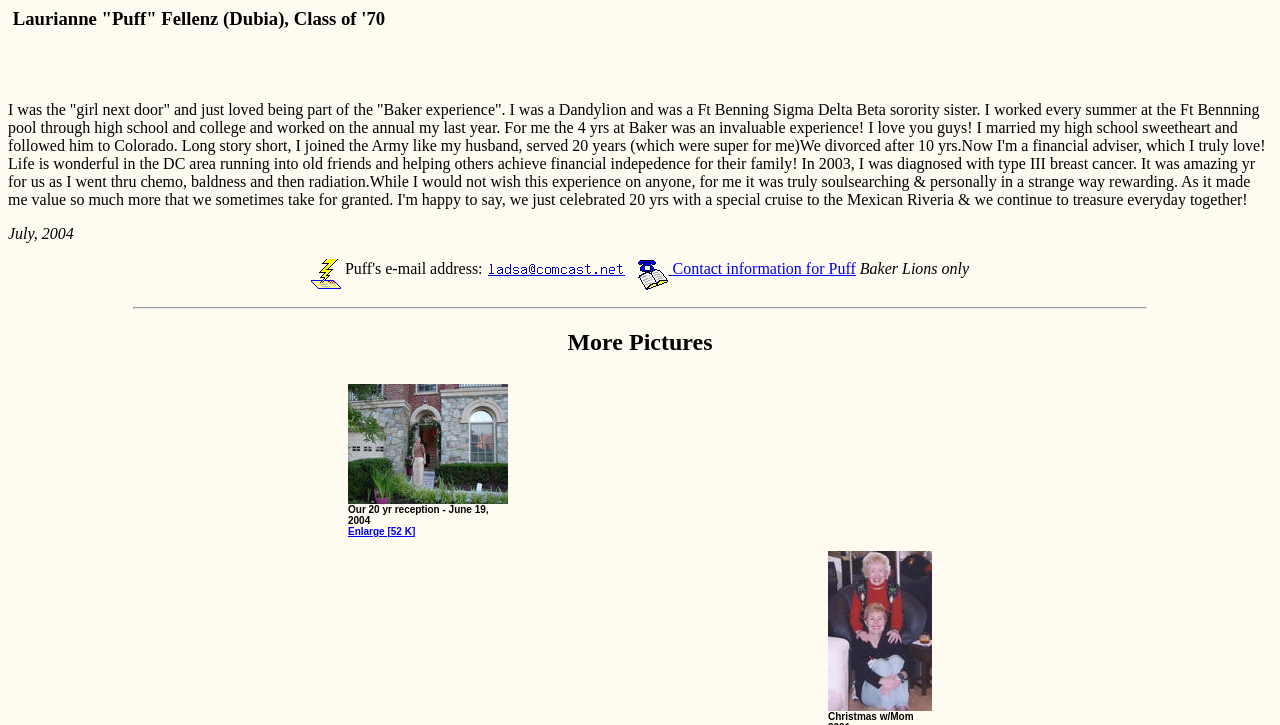What is the year mentioned in the webpage?
Please answer the question with a detailed response using the information from the screenshot.

The webpage contains a text that mentions 'July, 2004' and another text that mentions 'Our 20 yr reception - June 19, 2004', which suggests that the year mentioned in the webpage is 2004.